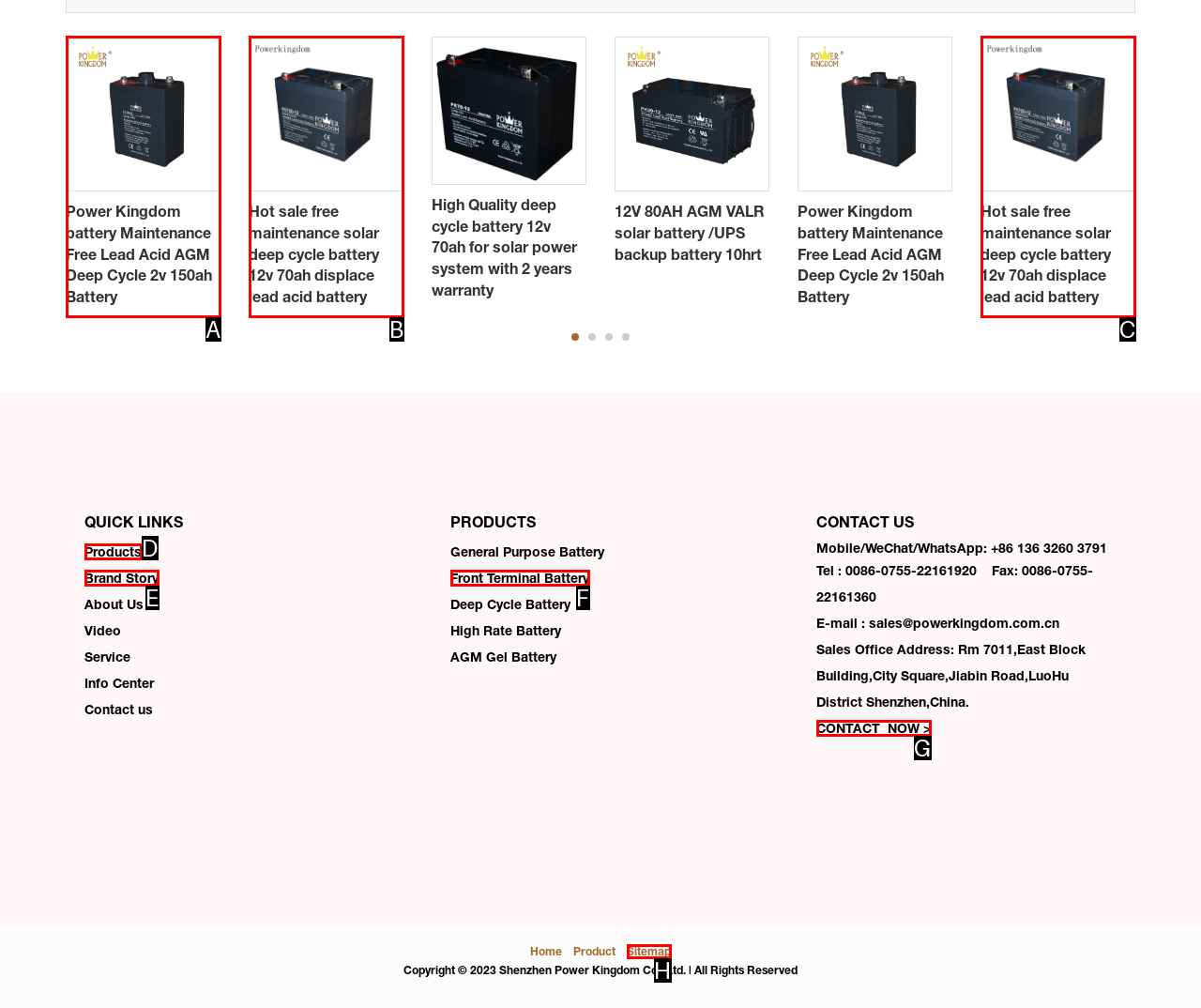Determine which option matches the element description: Brand Story
Answer using the letter of the correct option.

E